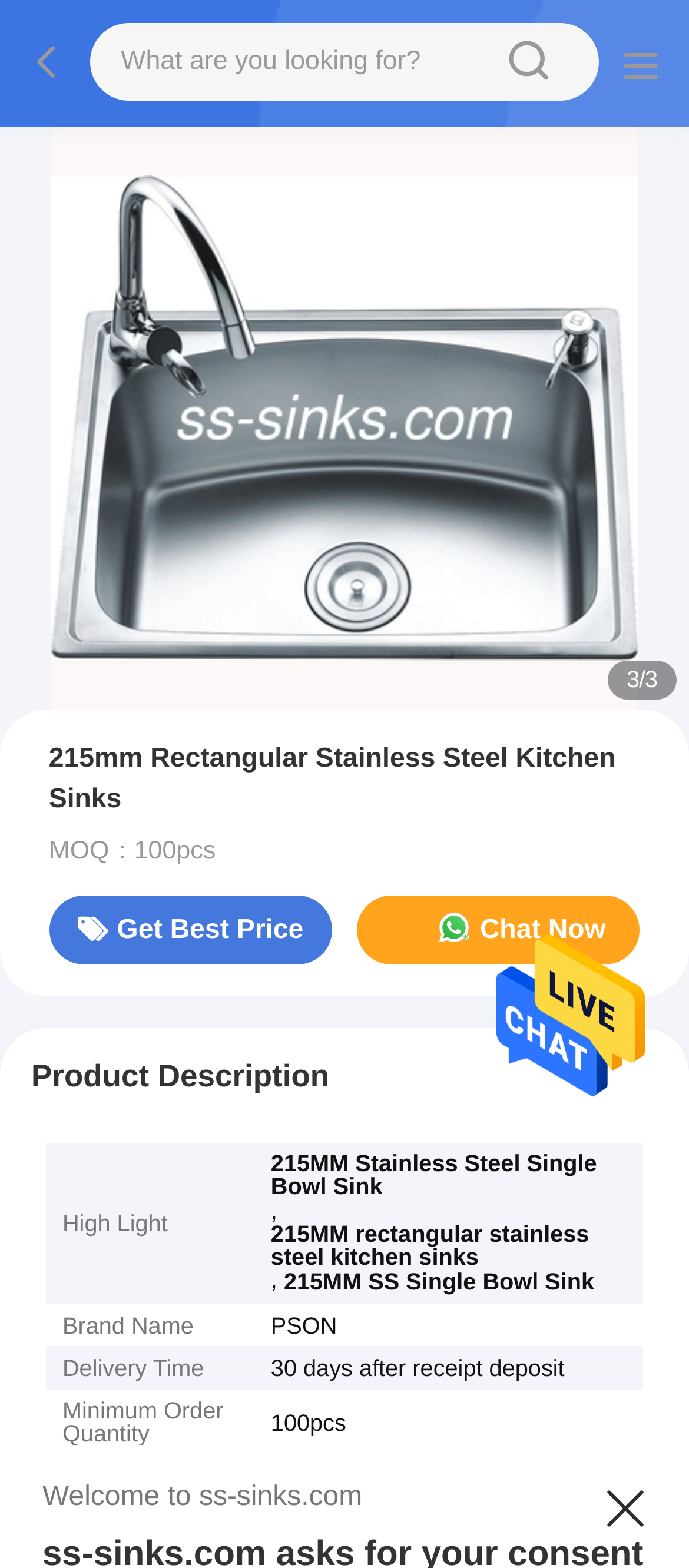Summarize the webpage with a detailed and informative caption.

This webpage is about 215mm Rectangular Stainless Steel Kitchen Sinks from China. At the top, there is a search bar with a placeholder text "What are you looking for?" and a search button with a magnifying glass icon. On the top-right corner, there is a link with a shopping cart icon.

Below the search bar, there is a large image of the kitchen sink, taking up most of the width of the page. To the right of the image, there is a heading with the product name, followed by a brief description and a "Get Best Price" button. There is also a "Chat Now" button.

Further down, there is a section titled "Product Description" with a table containing detailed product information. The table has several rows, each with a label on the left and a corresponding value on the right. The labels include "High Light", "Brand Name", "Delivery Time", "Minimum Order Quantity", "Model Number", and "Packaging Details". The values provide specific information about the product, such as its features, brand, delivery time, and packaging.

At the bottom of the page, there is a small image and a text "Welcome to ss-sinks.com".